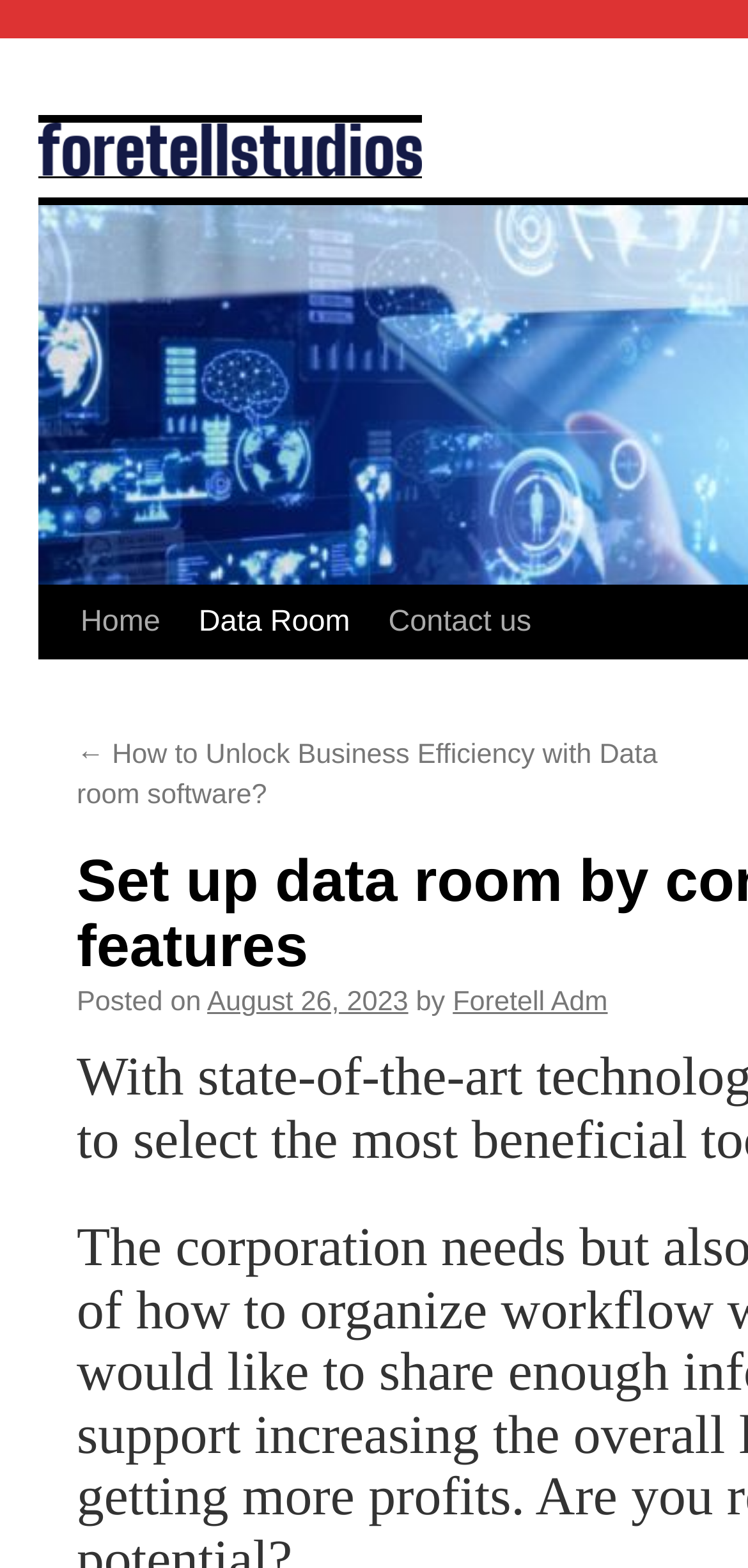Extract the primary headline from the webpage and present its text.

Set up data room by considering specific features